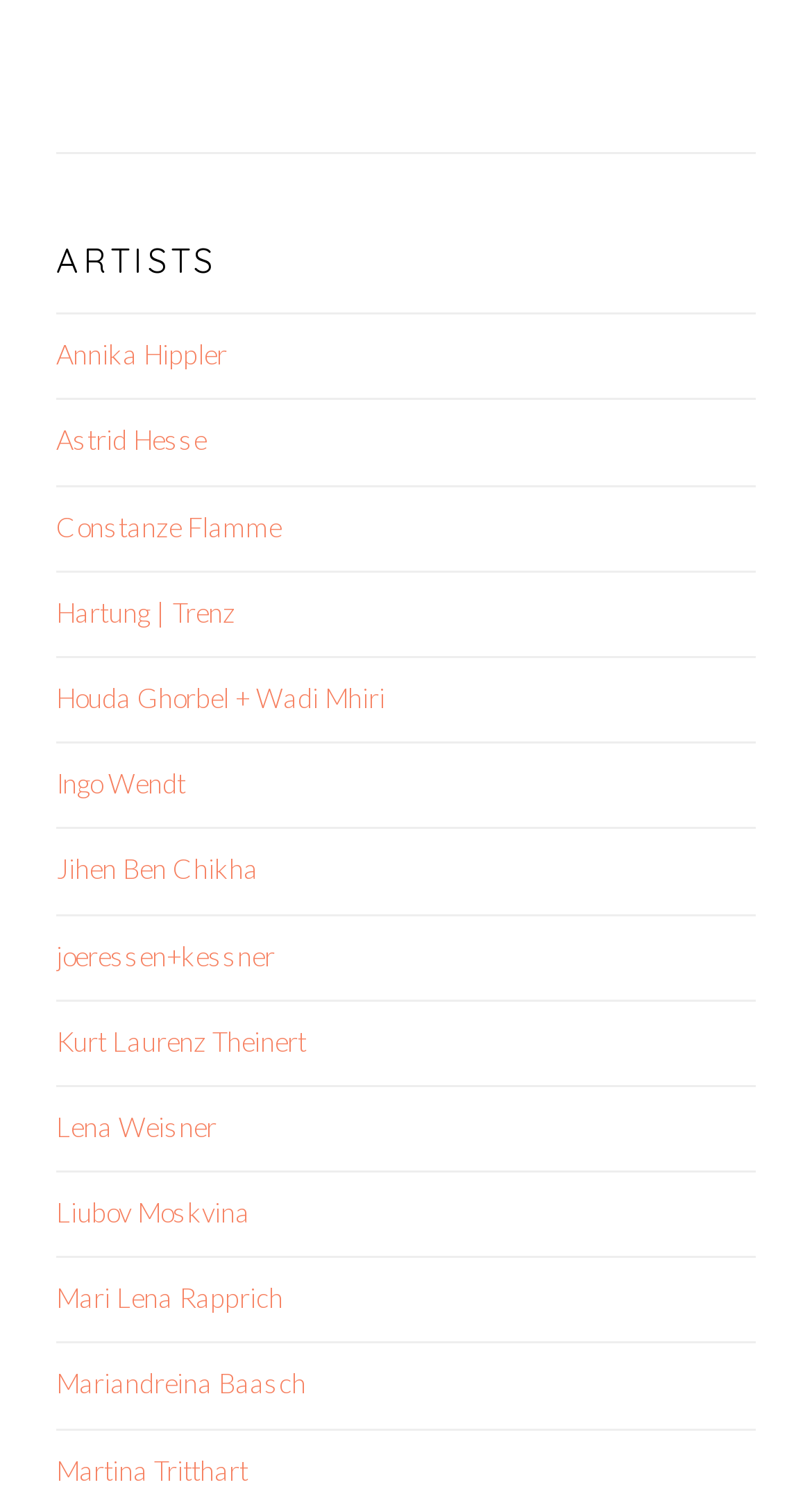Locate the bounding box coordinates of the element's region that should be clicked to carry out the following instruction: "Check out Constanze Flamme's work". The coordinates need to be four float numbers between 0 and 1, i.e., [left, top, right, bottom].

[0.069, 0.337, 0.346, 0.359]